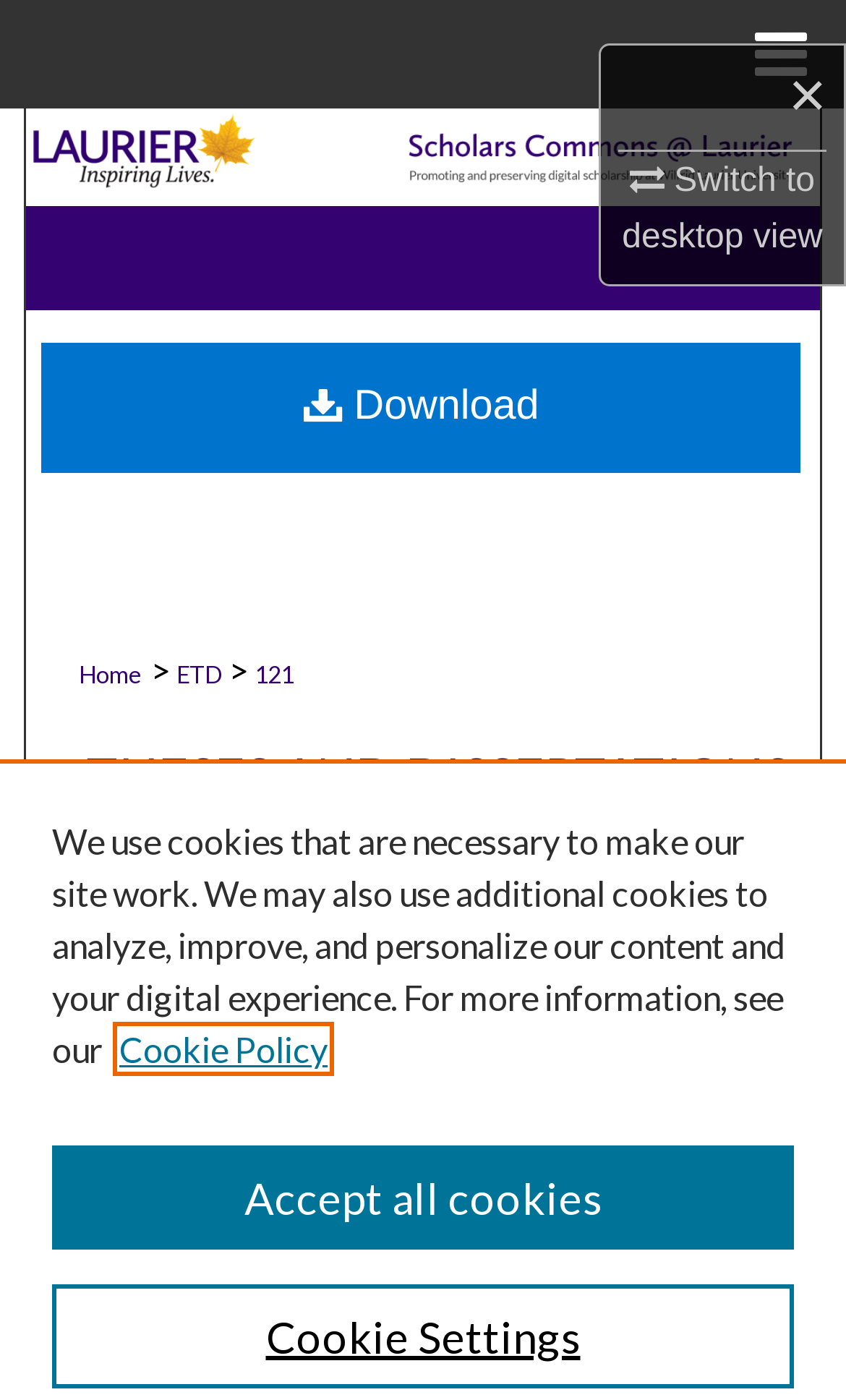Locate the bounding box coordinates of the clickable part needed for the task: "Search".

[0.0, 0.077, 1.0, 0.155]